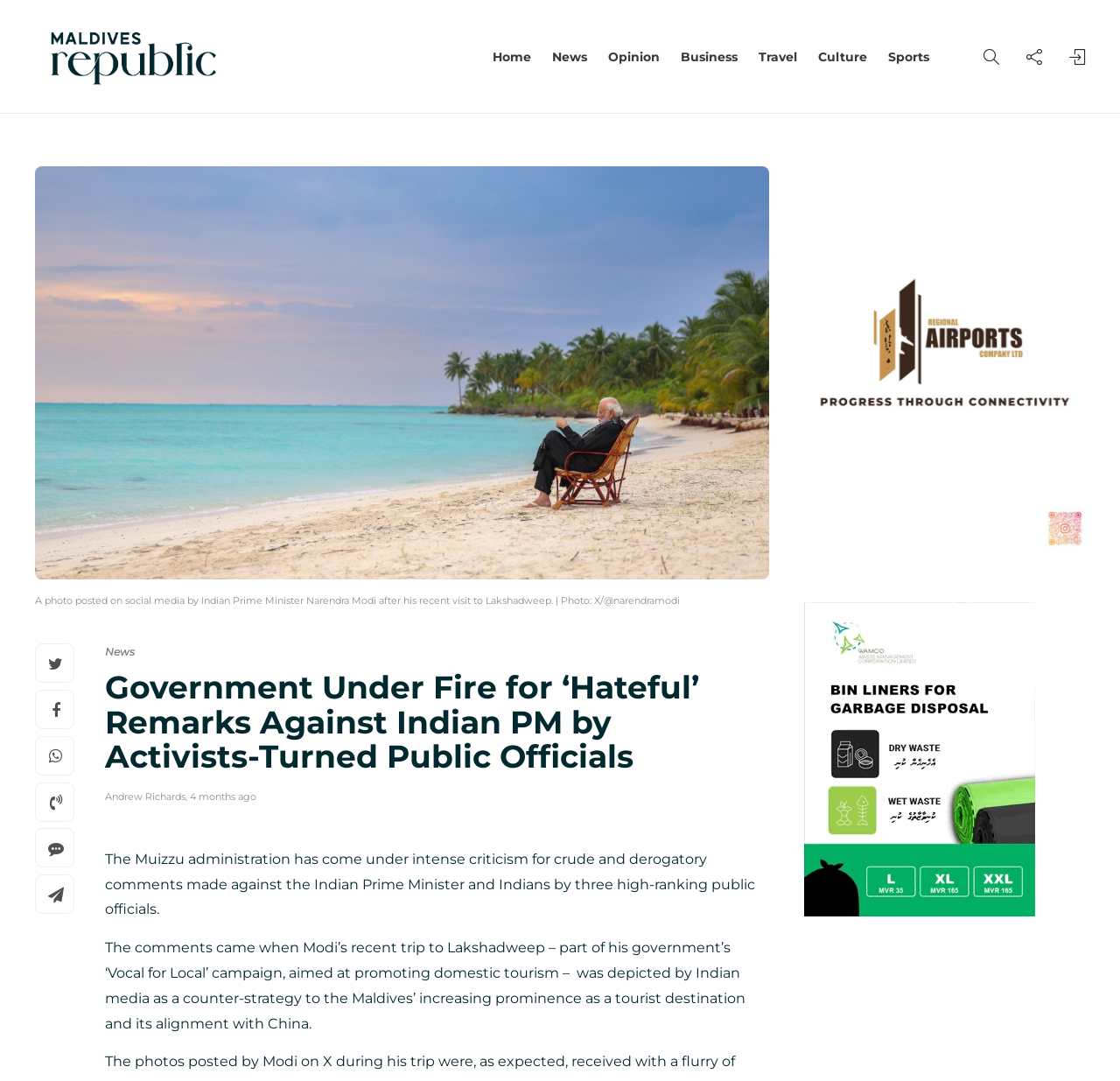Give a short answer to this question using one word or a phrase:
What is the name of the website?

MvRepublic